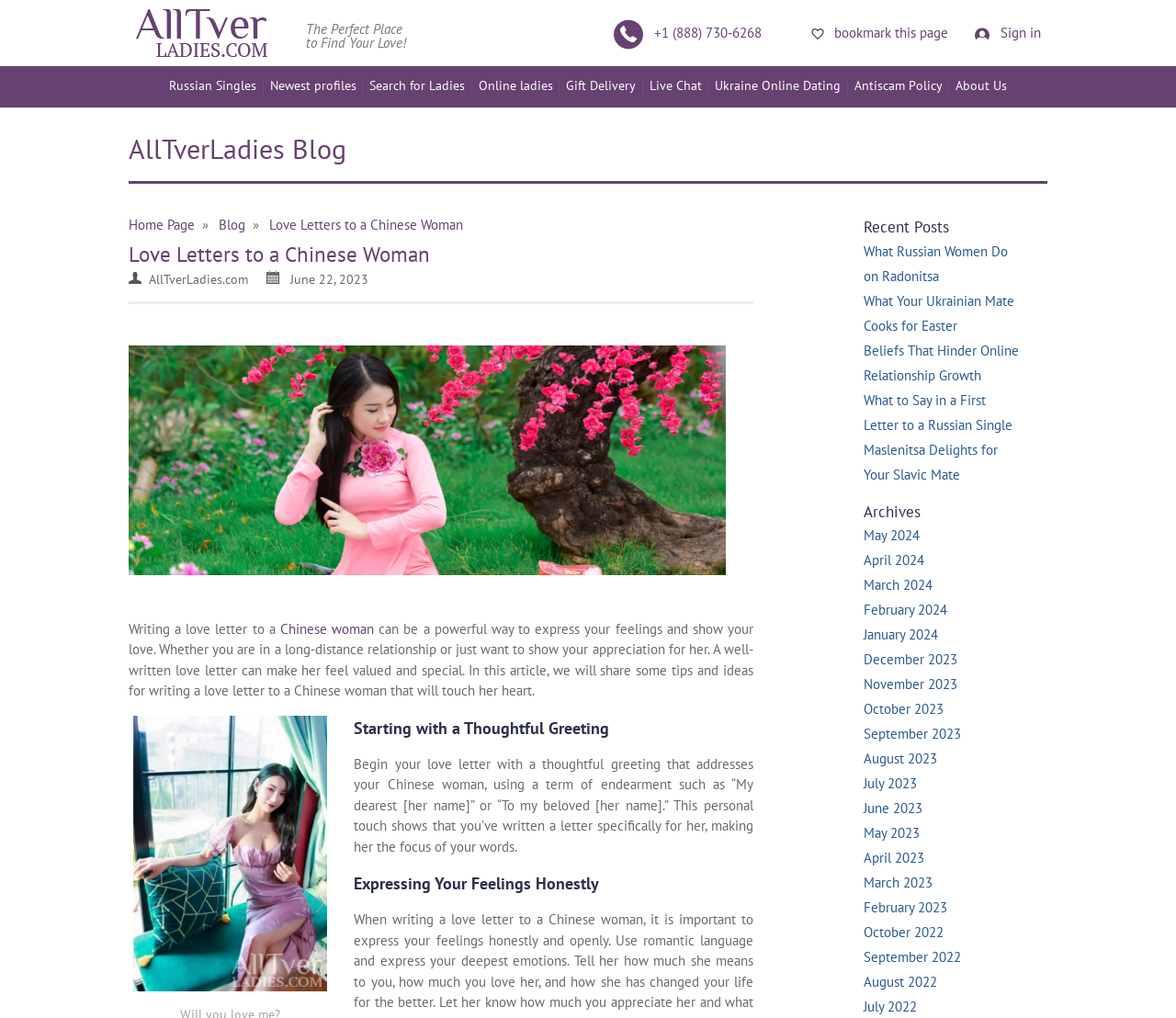Describe all the key features and sections of the webpage thoroughly.

This webpage is about writing love letters to a Chinese woman. At the top, there is a header section with a logo and a navigation menu. The logo is an image with the text "AllTverLadies.com" next to it. The navigation menu has several links, including "Russian Singles", "Newest profiles", "Search for Ladies", and more.

Below the header section, there is a main content area with a heading that reads "Love Letters to a Chinese Woman". This heading is followed by a brief introduction that explains the importance of writing a love letter to a Chinese woman. The introduction is divided into two paragraphs, with the second paragraph providing more details on how to write a love letter.

The main content area is divided into several sections, each with its own heading. The first section is titled "Starting with a Thoughtful Greeting" and provides tips on how to begin a love letter. The second section is titled "Expressing Your Feelings Honestly" and offers advice on how to express one's feelings in a love letter.

On the right-hand side of the page, there is a sidebar with several links to recent posts, including "What Russian Women Do on Radonitsa", "What Your Ukrainian Mate Cooks for Easter", and more. Below the recent posts section, there is an archives section with links to posts from different months, ranging from May 2024 to July 2022.

Throughout the page, there are several images, including a logo image at the top and an image with a caption below the main content area. The page also has several links to other pages, including a "Sign in" link and a "Bookmark this Page" link.